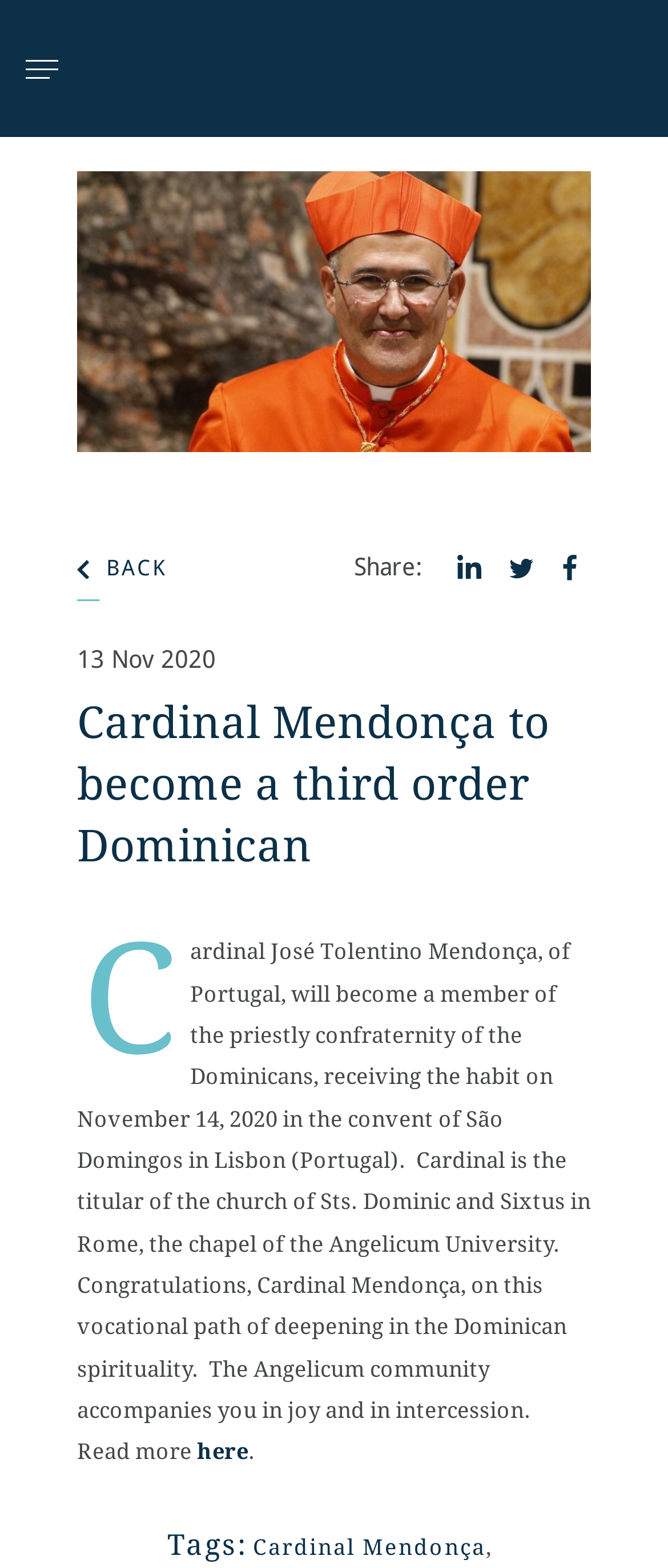Answer this question using a single word or a brief phrase:
What is the name of the church where Cardinal is the titular?

Sts. Dominic and Sixtus